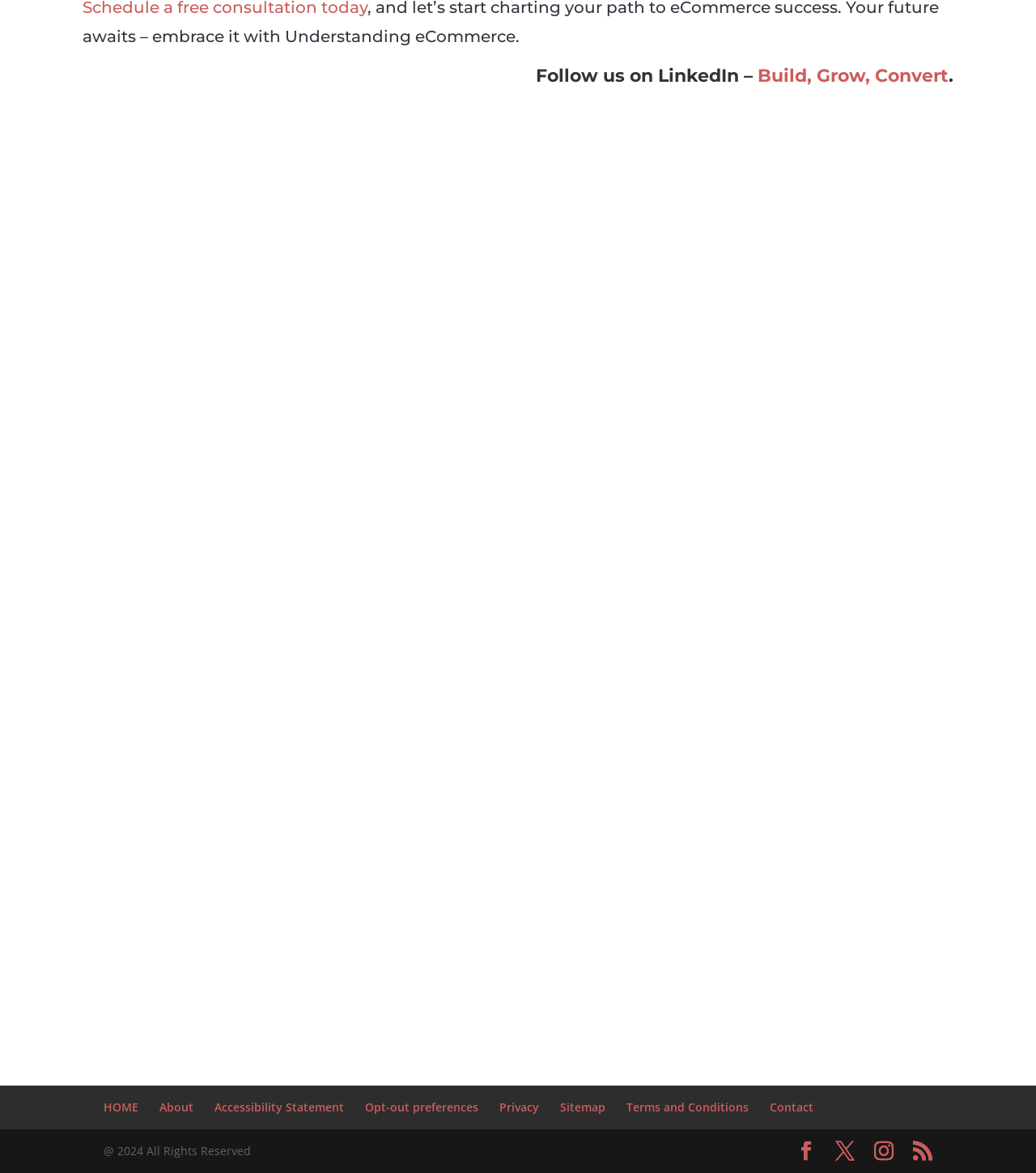Determine the bounding box coordinates of the clickable element necessary to fulfill the instruction: "Follow the company on LinkedIn". Provide the coordinates as four float numbers within the 0 to 1 range, i.e., [left, top, right, bottom].

[0.731, 0.055, 0.915, 0.074]